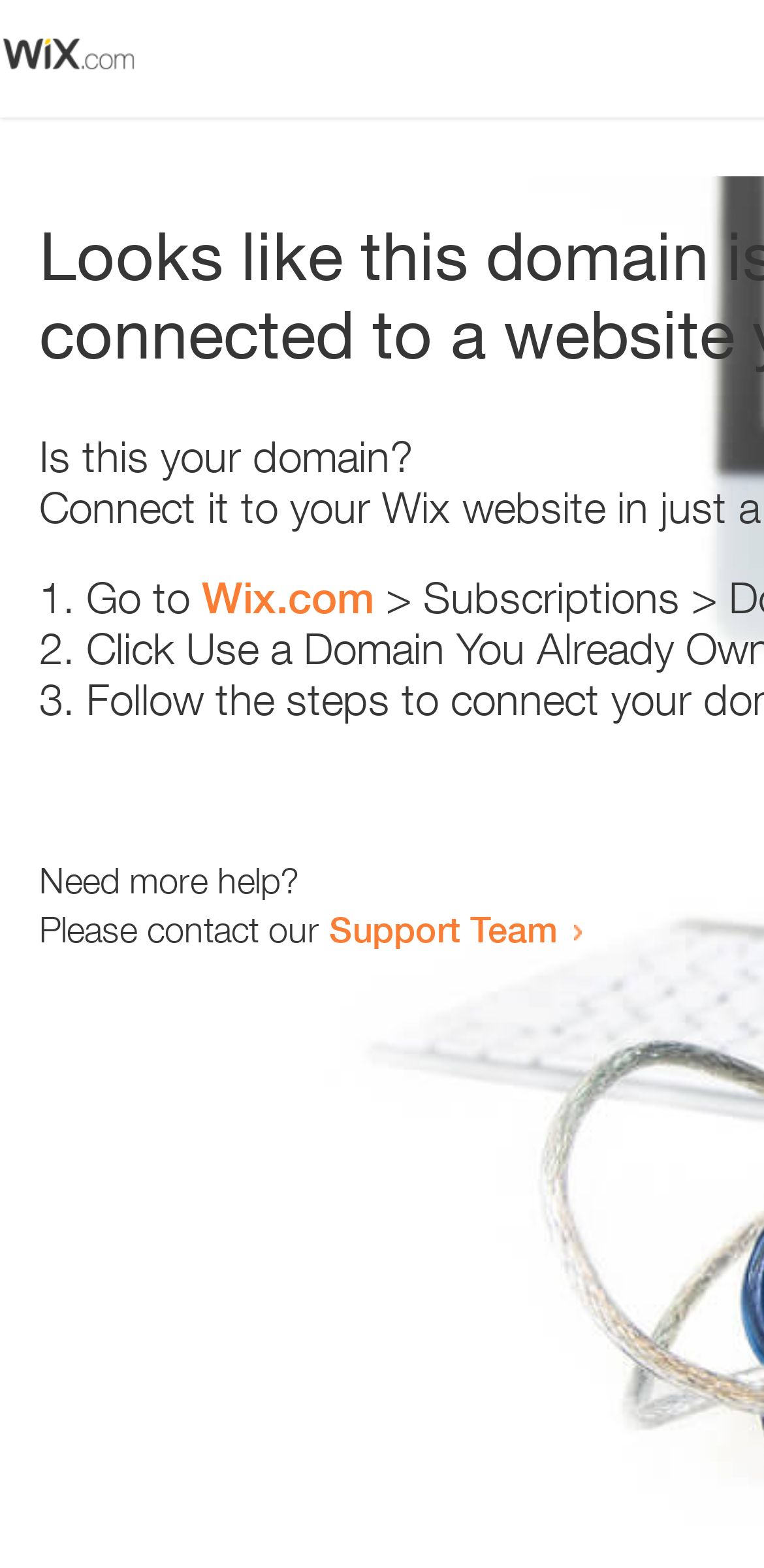Detail the various sections and features present on the webpage.

The webpage appears to be an error page, with a small image at the top left corner. Below the image, there is a question "Is this your domain?" in a prominent position. 

To the right of the question, there is a numbered list with three items. The first item starts with "1." and suggests going to "Wix.com". The second item starts with "2." and the third item starts with "3.", but their contents are not specified. 

Below the list, there is a message "Need more help?" followed by a sentence "Please contact our Support Team" with a link to the Support Team.